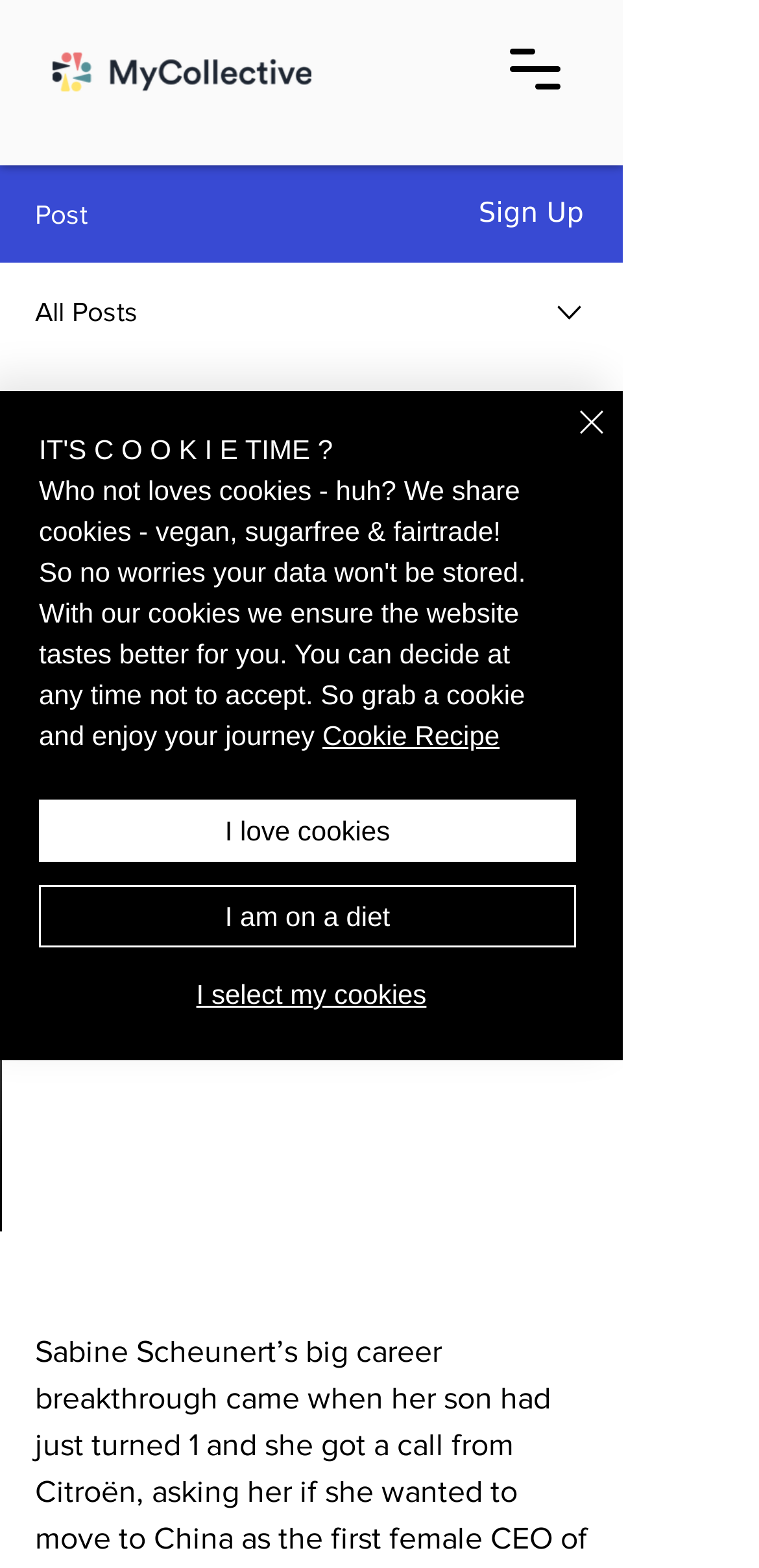Please determine the bounding box coordinates for the UI element described as: "aria-label="Open navigation menu"".

[0.641, 0.012, 0.769, 0.074]